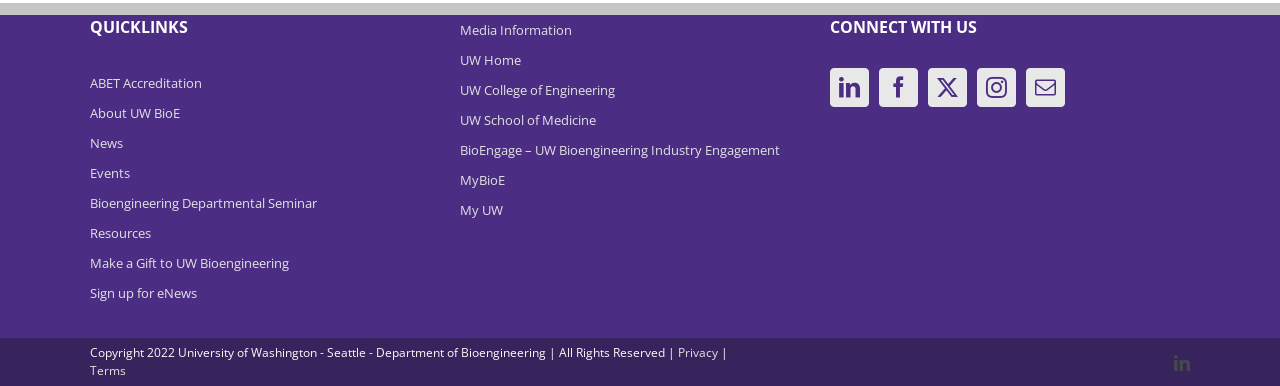Use the information in the screenshot to answer the question comprehensively: What is the first quick link?

The first quick link is 'ABET Accreditation' which is located at the top left of the webpage, under the 'QUICKLINKS' heading.